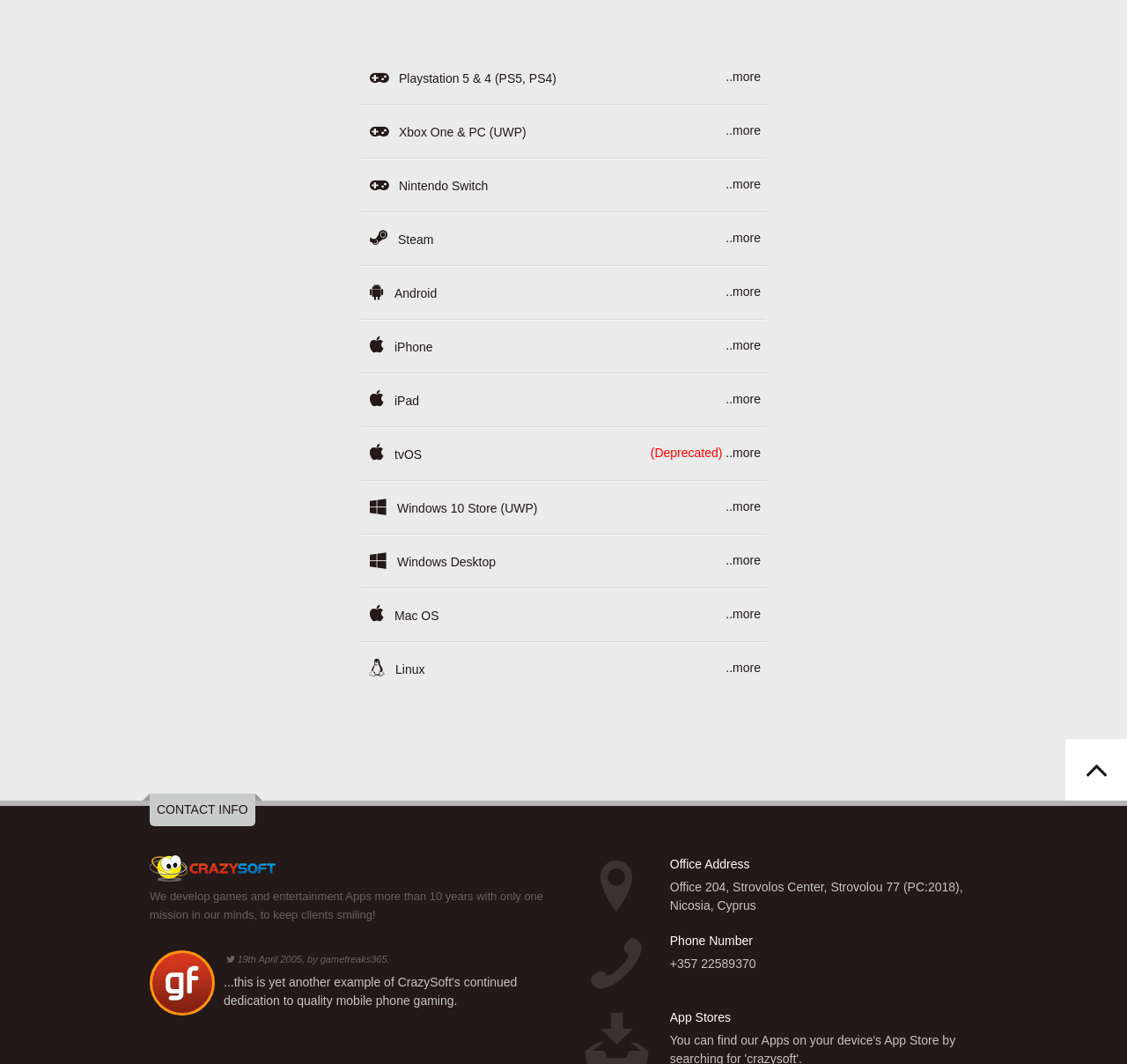Kindly determine the bounding box coordinates for the area that needs to be clicked to execute this instruction: "Call the office phone number".

[0.594, 0.899, 0.671, 0.912]